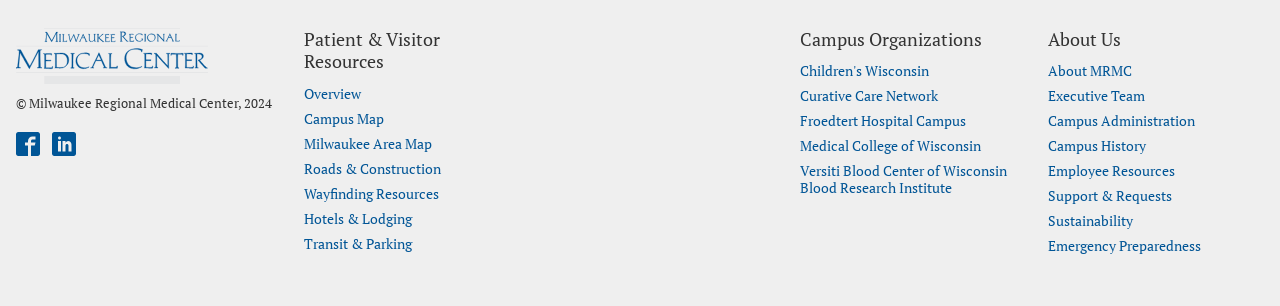Bounding box coordinates should be provided in the format (top-left x, top-left y, bottom-right x, bottom-right y) with all values between 0 and 1. Identify the bounding box for this UI element: Wayfinding Resources

[0.238, 0.604, 0.343, 0.661]